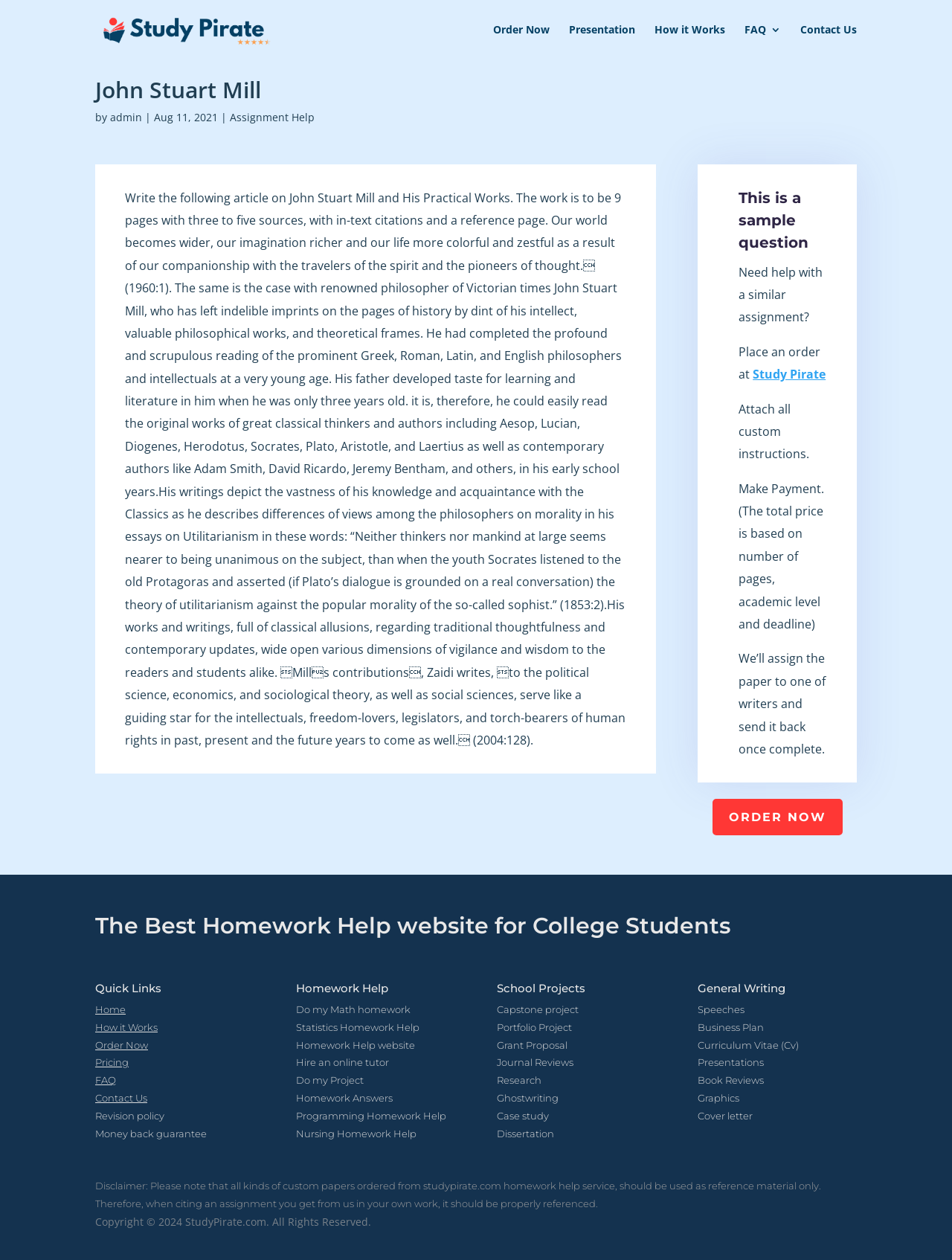How many pages should the assignment be?
Using the image provided, answer with just one word or phrase.

9 pages